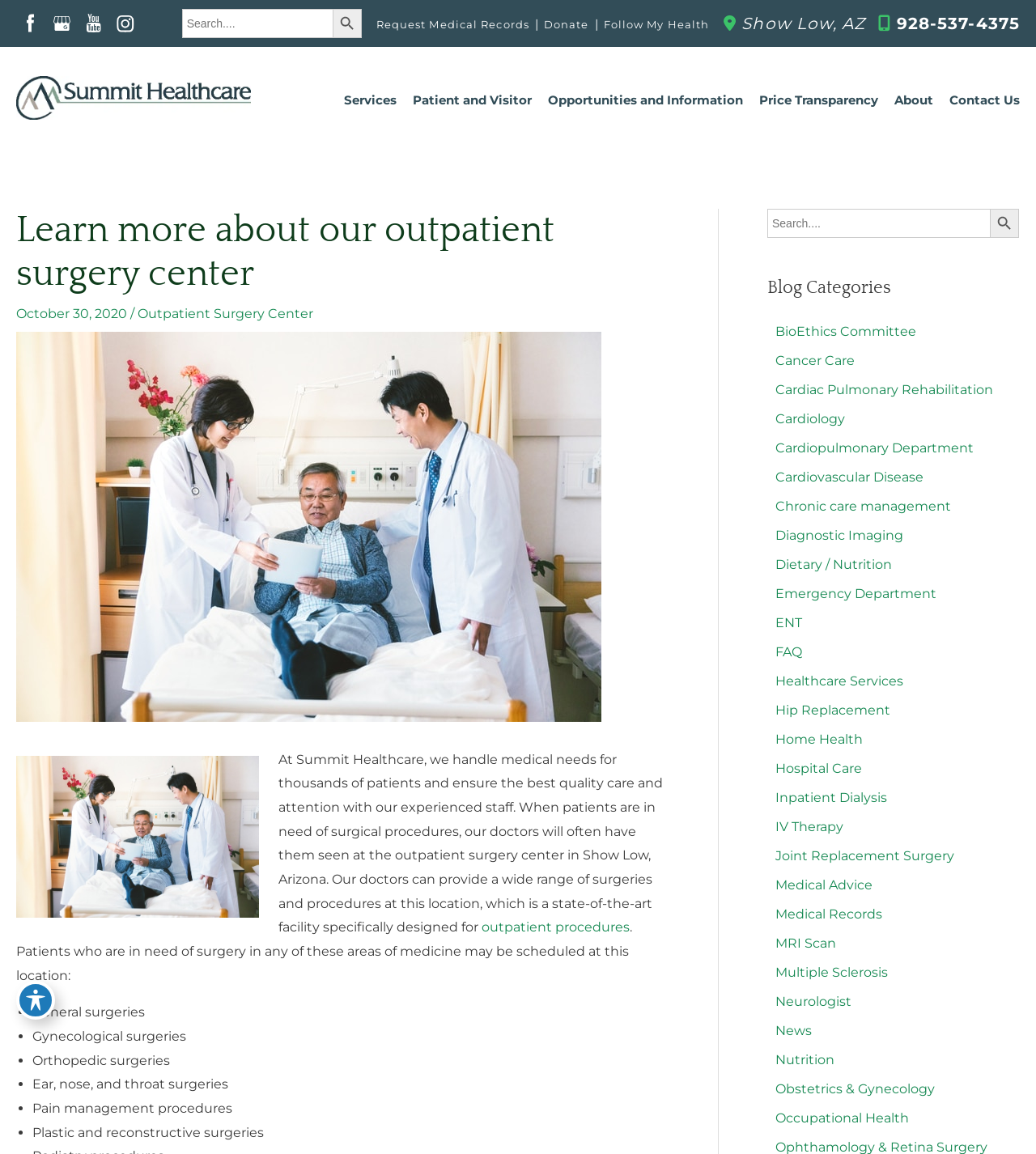Predict the bounding box coordinates of the area that should be clicked to accomplish the following instruction: "Request medical records". The bounding box coordinates should consist of four float numbers between 0 and 1, i.e., [left, top, right, bottom].

[0.363, 0.015, 0.511, 0.026]